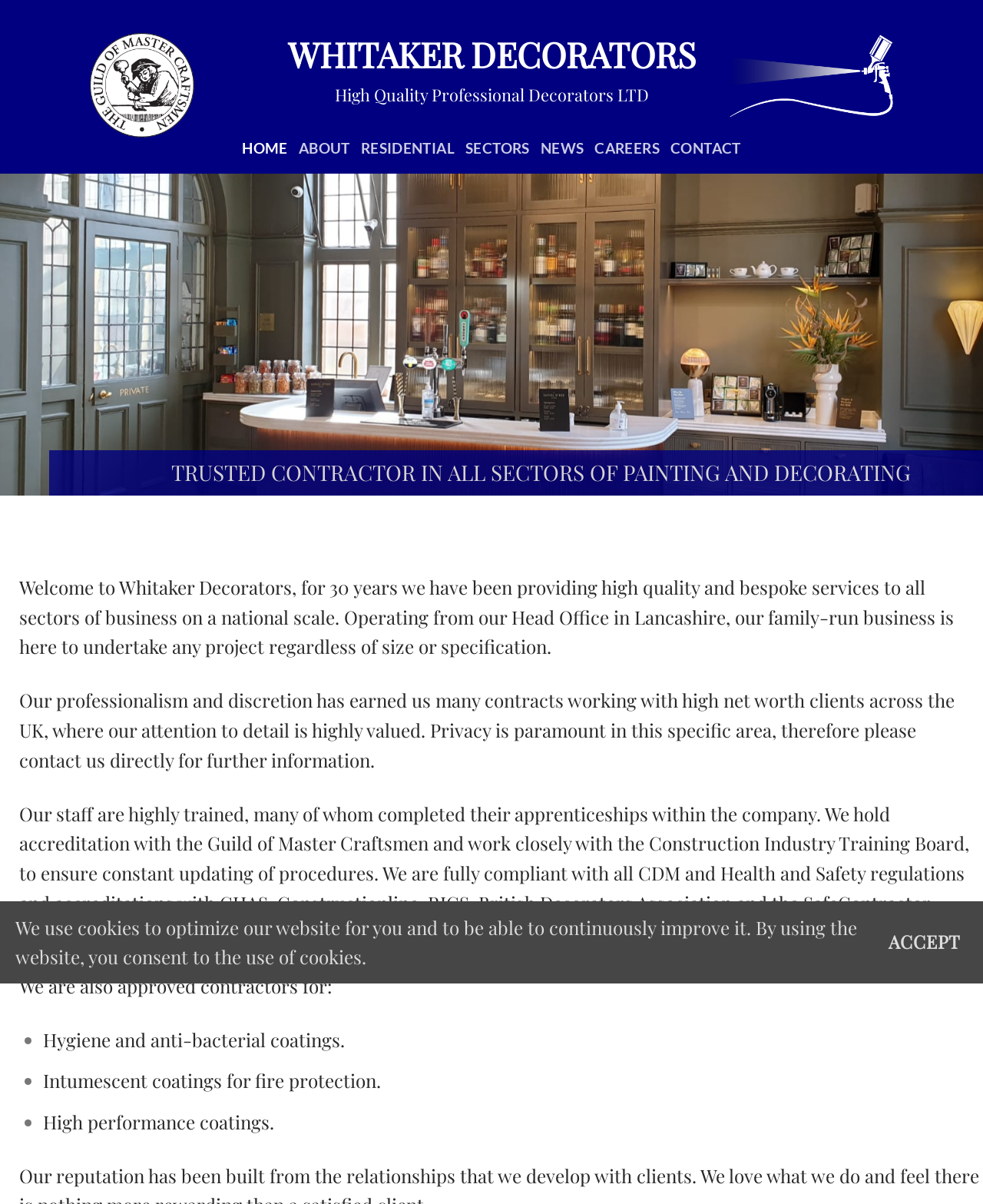Pinpoint the bounding box coordinates of the clickable area needed to execute the instruction: "Click the HOME link". The coordinates should be specified as four float numbers between 0 and 1, i.e., [left, top, right, bottom].

[0.246, 0.101, 0.293, 0.144]